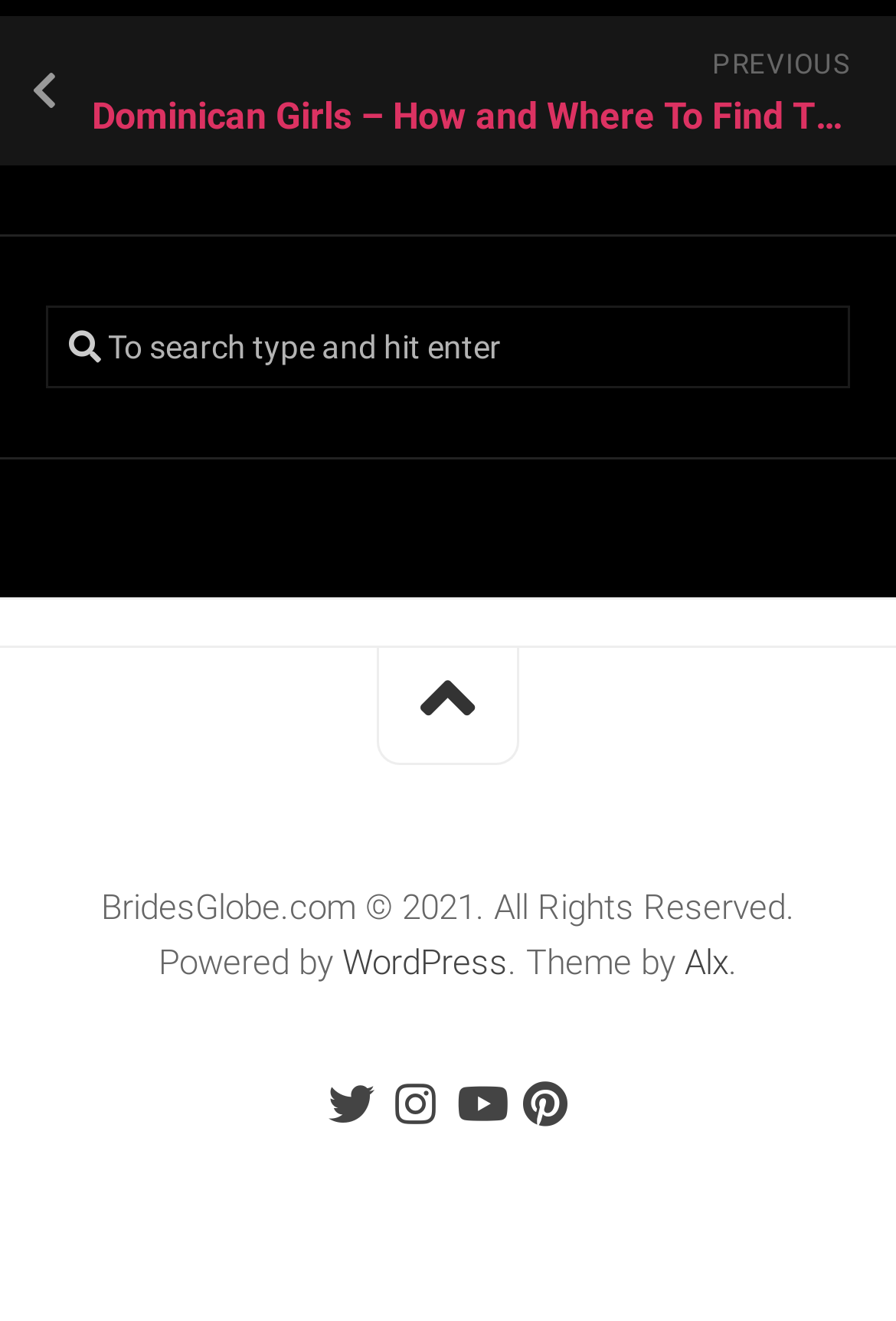Determine the bounding box coordinates of the clickable region to carry out the instruction: "visit Alx".

[0.764, 0.714, 0.813, 0.745]